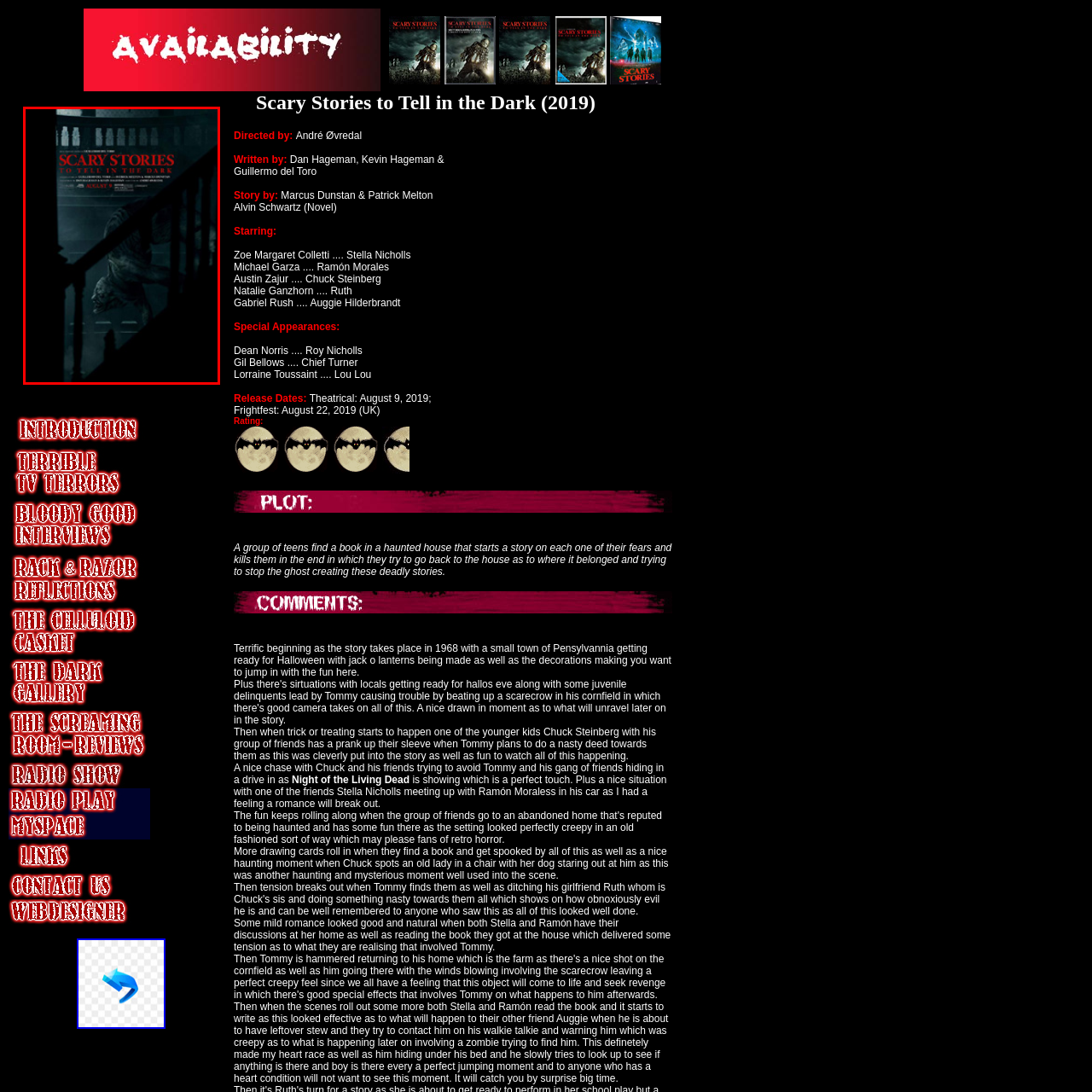Craft a comprehensive description of the image located inside the red boundary.

This image features a movie poster for "Scary Stories to Tell in the Dark," a horror film that invites viewers into a chilling narrative. The poster presents a dark, eerie atmosphere, showcasing a menacing creature crawling down a set of stairs, evoking feelings of suspense and fear. The title is prominently displayed at the top in bold red letters, contrasting sharply with the ominous backdrop. Below the main title, the release date, "AUGUST 9," hints at the film's debut. The subtle shadows and dim lighting enhance the overall sense of dread, making the viewer curious about the story that lies within this haunting setting.